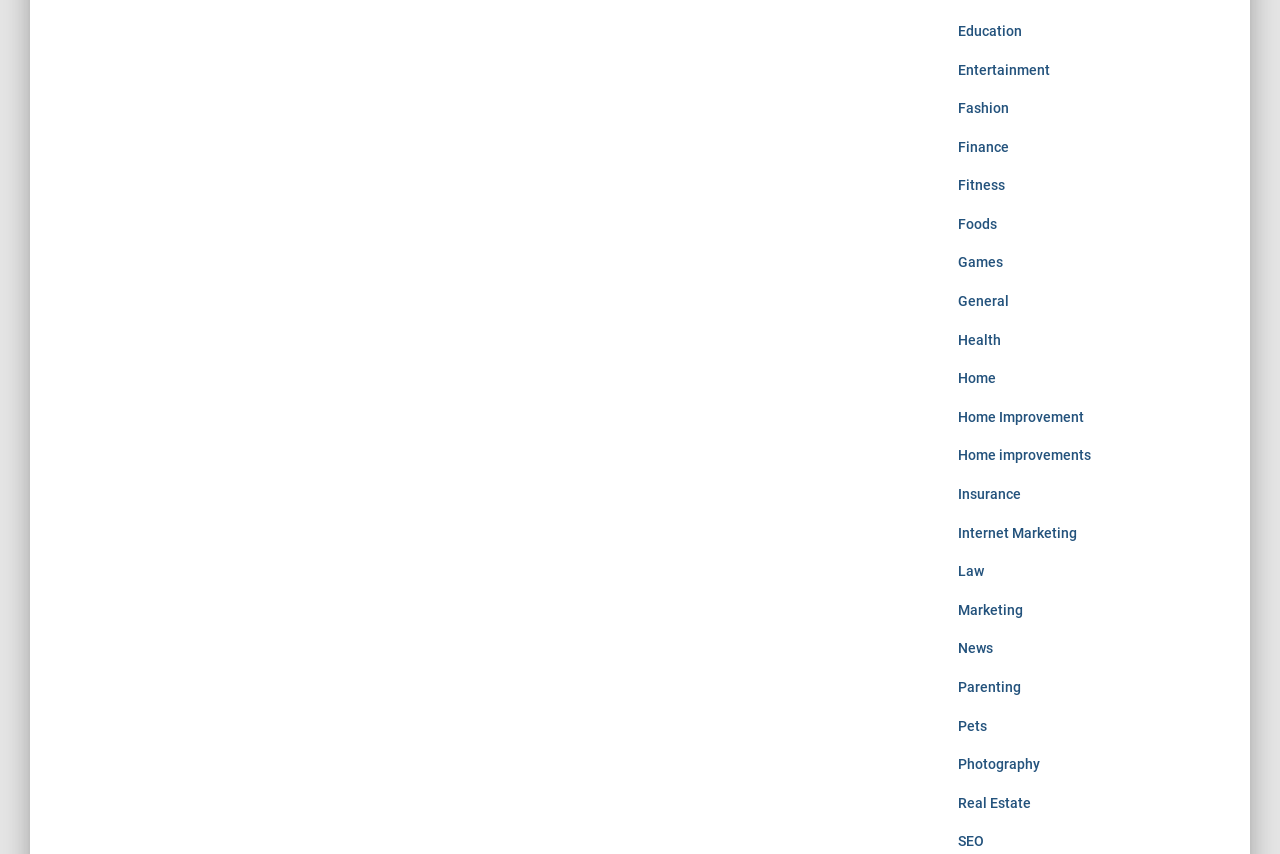Find the bounding box coordinates for the HTML element specified by: "November 22, 2018".

None